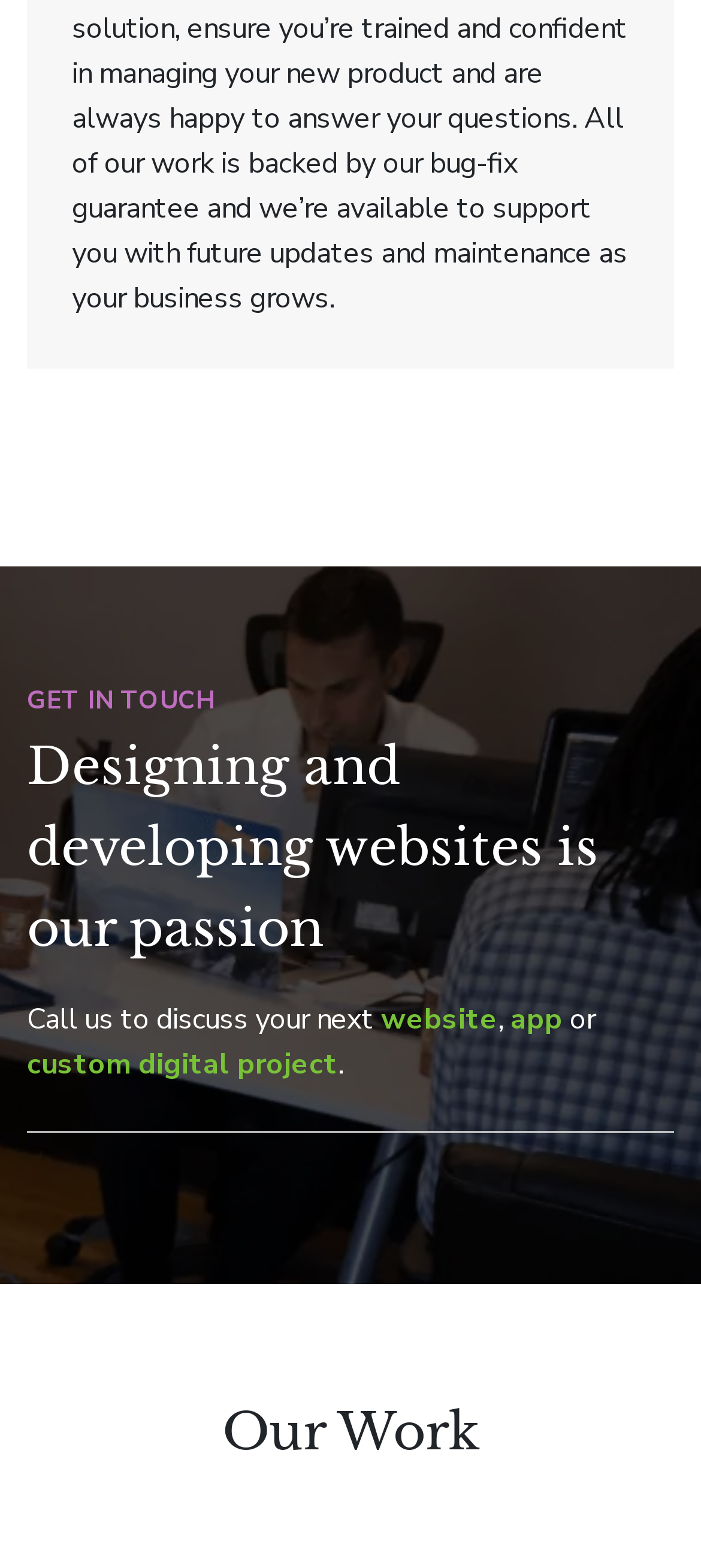What is the company's passion?
Look at the image and provide a short answer using one word or a phrase.

Designing and developing websites